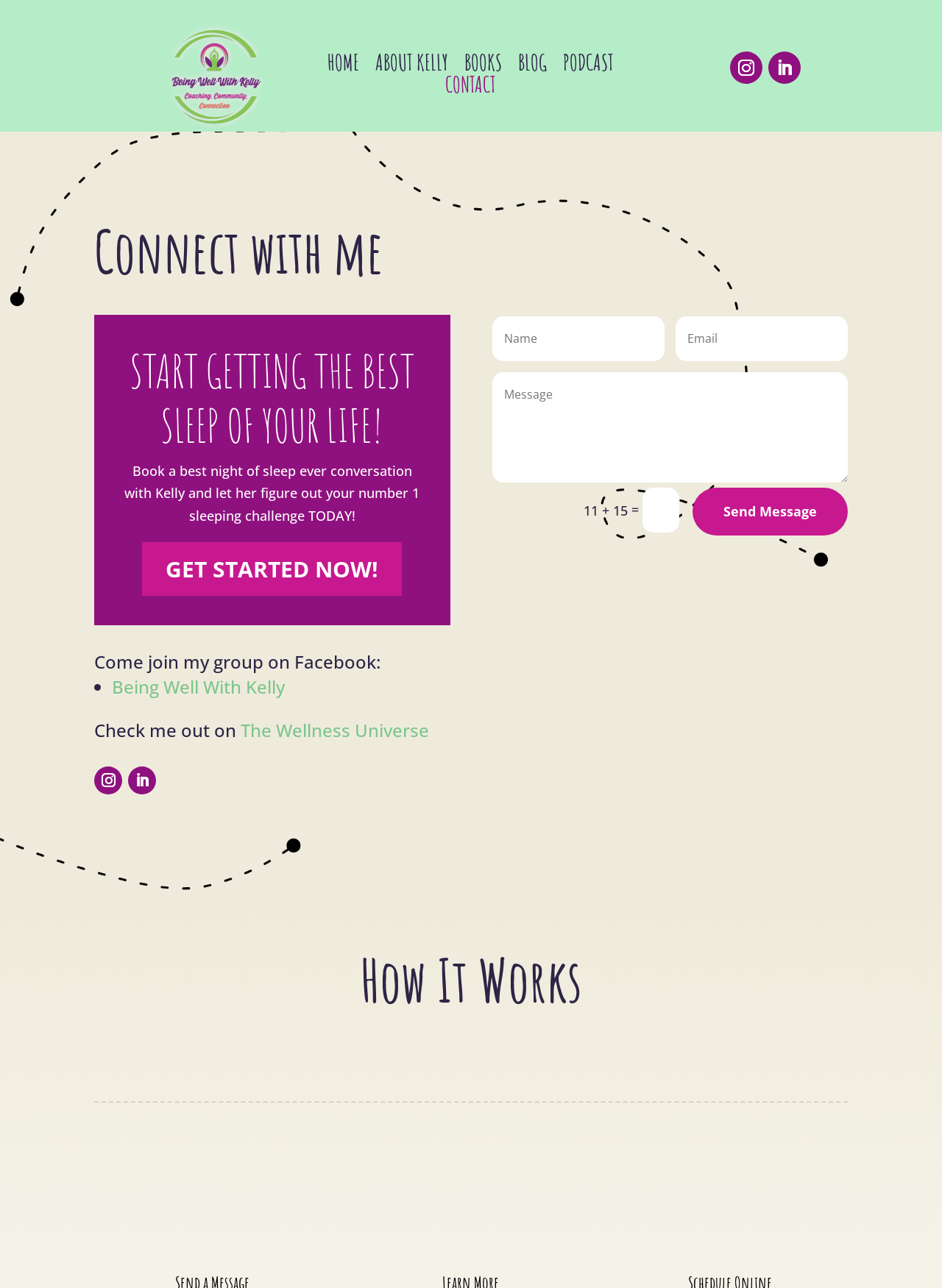Determine the bounding box coordinates of the UI element described by: "Being Well With Kelly".

[0.119, 0.524, 0.302, 0.542]